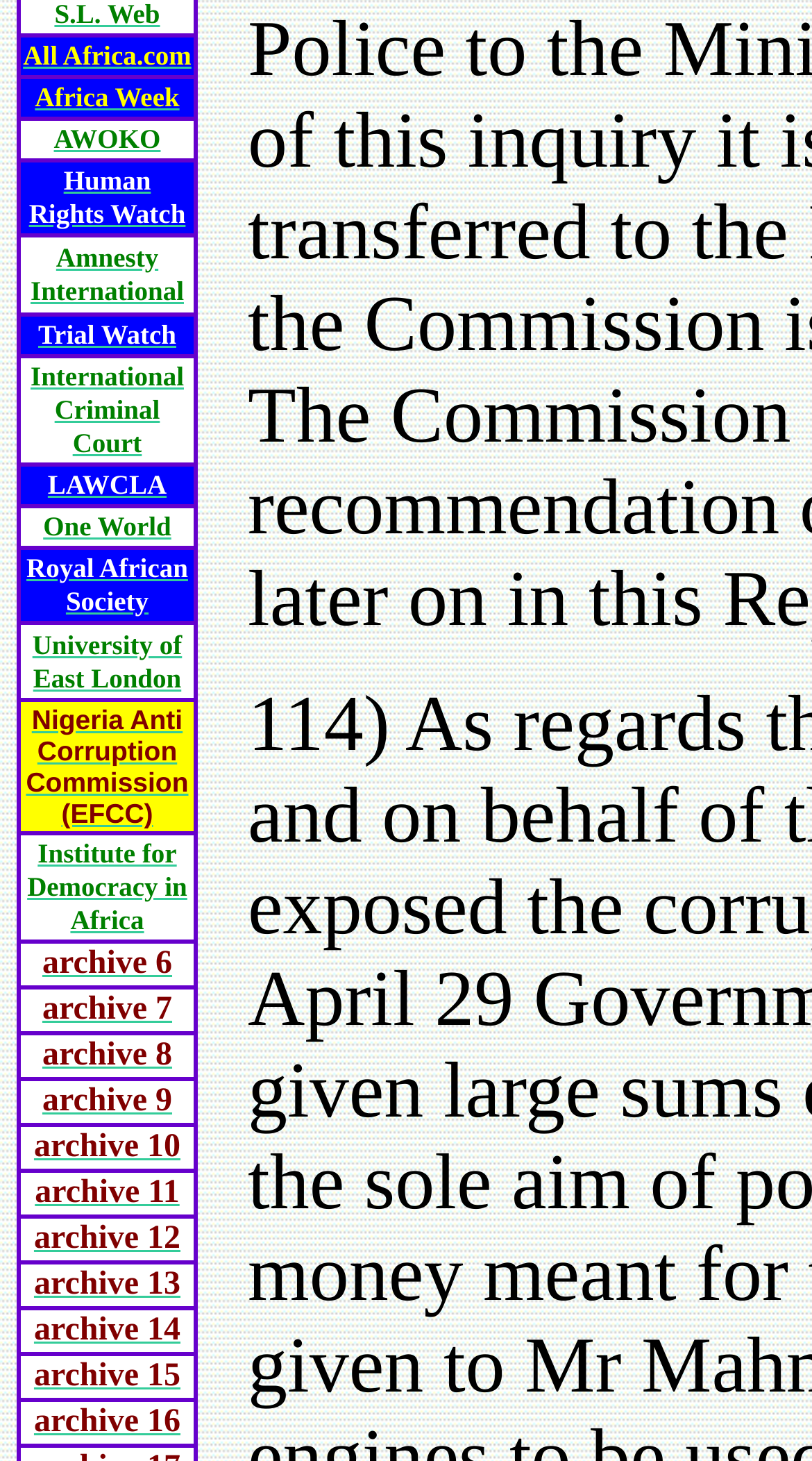Give a one-word or phrase response to the following question: What is the vertical position of the 'Human Rights Watch' link?

0.111